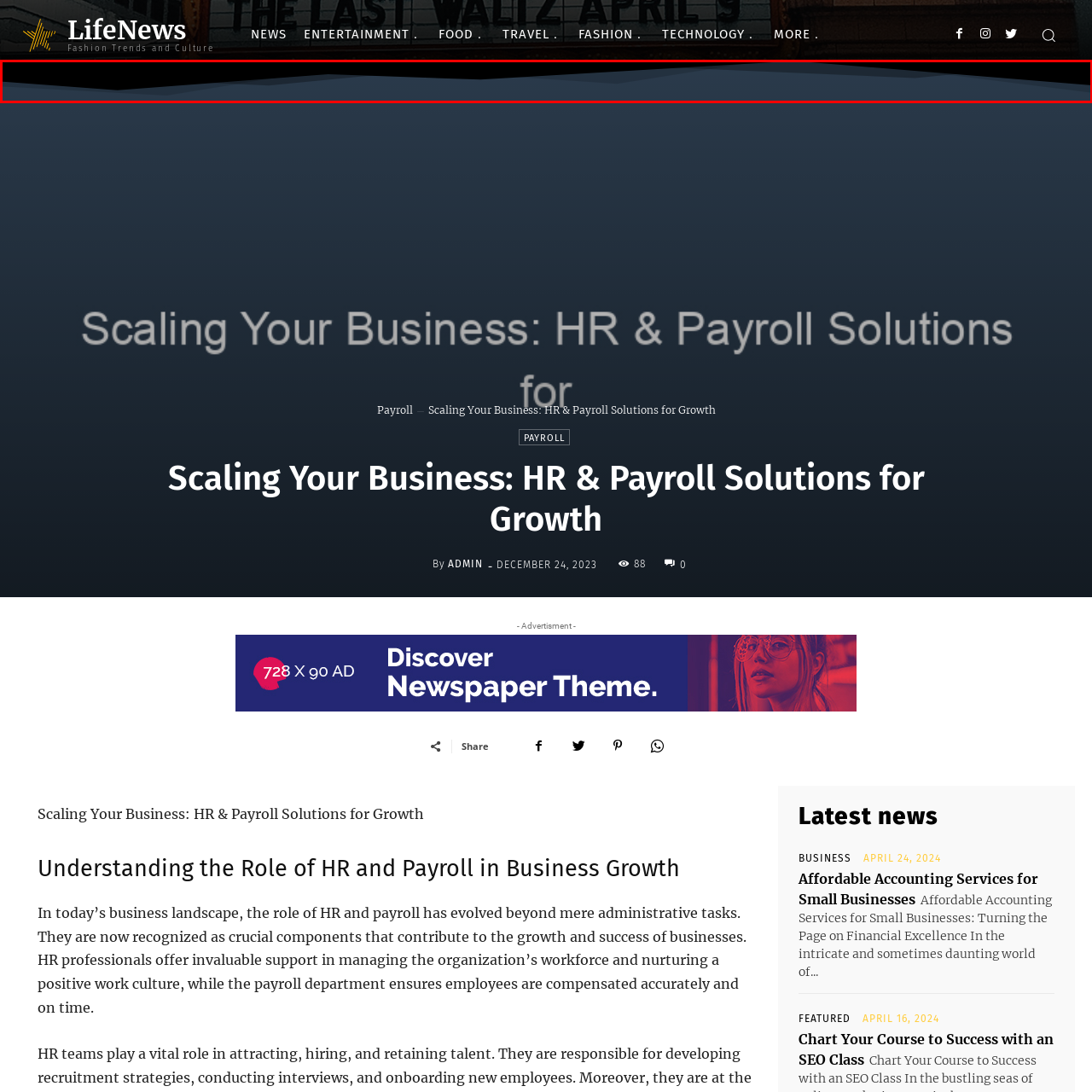Using the image highlighted in the red border, answer the following question concisely with a word or phrase:
Where is the design element positioned?

at the top of the page